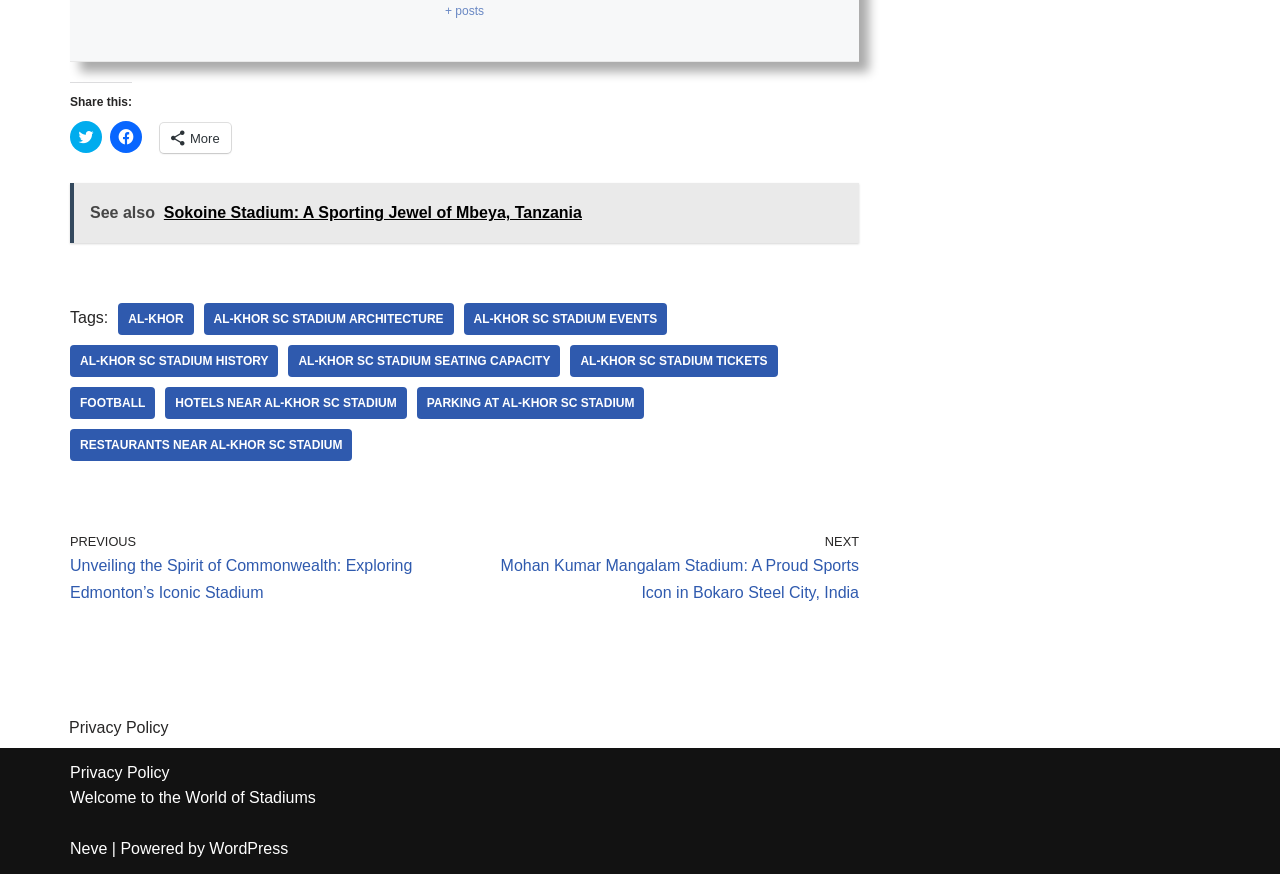Based on the provided description, "Equitable Hiring Practices", find the bounding box of the corresponding UI element in the screenshot.

None